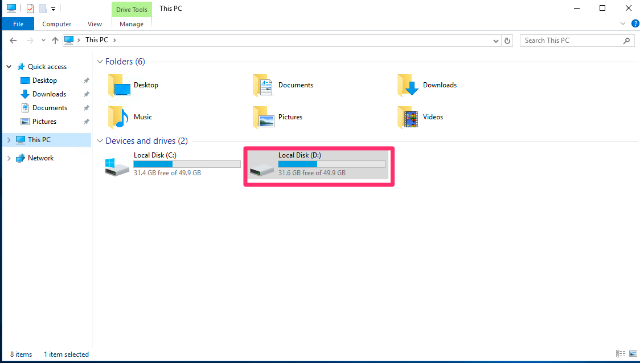Provide a brief response to the question using a single word or phrase: 
What are the two drives shown on the left side of the window?

Local Disk (C:) and Local Disk (D:)